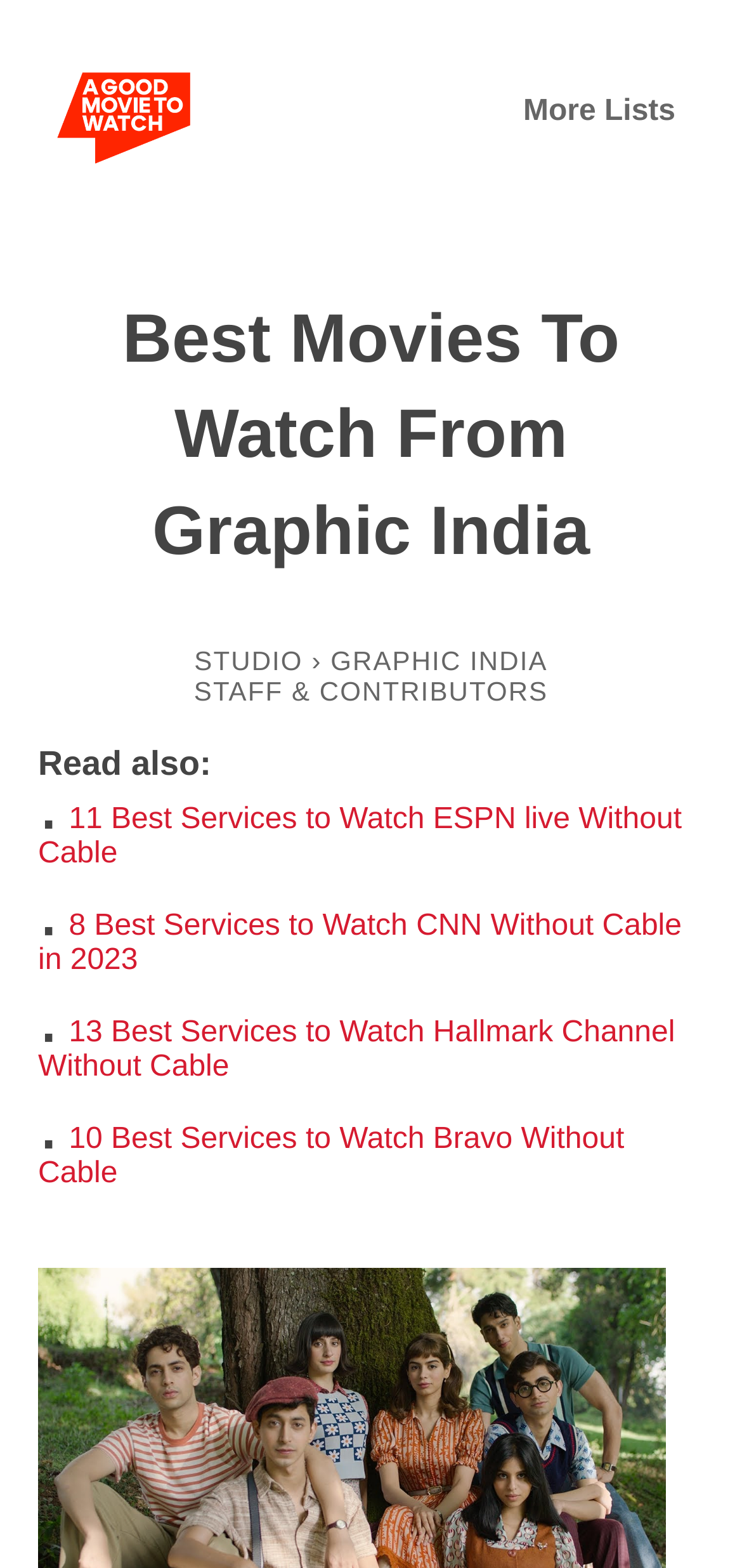Locate the UI element described as follows: "studio". Return the bounding box coordinates as four float numbers between 0 and 1 in the order [left, top, right, bottom].

[0.262, 0.412, 0.408, 0.431]